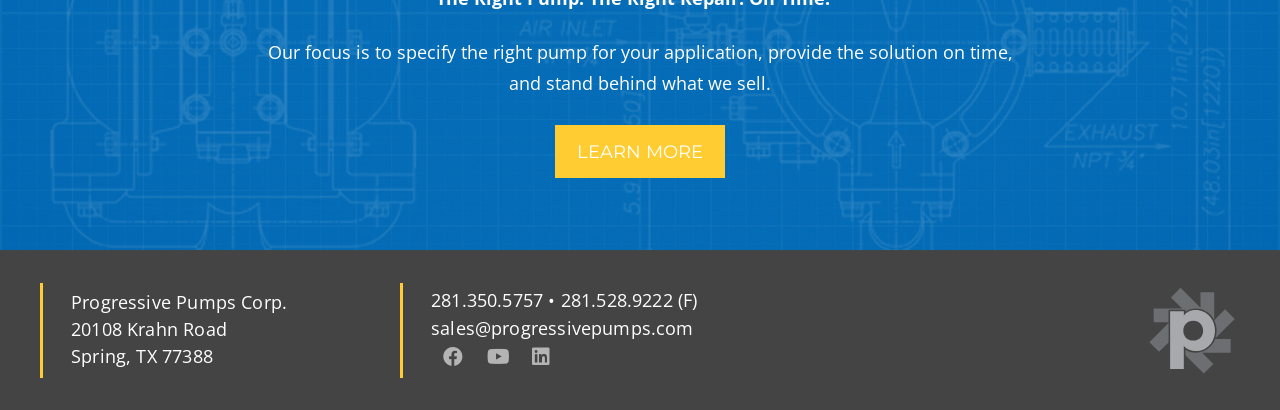Predict the bounding box of the UI element based on this description: "Learn More".

[0.433, 0.306, 0.567, 0.434]